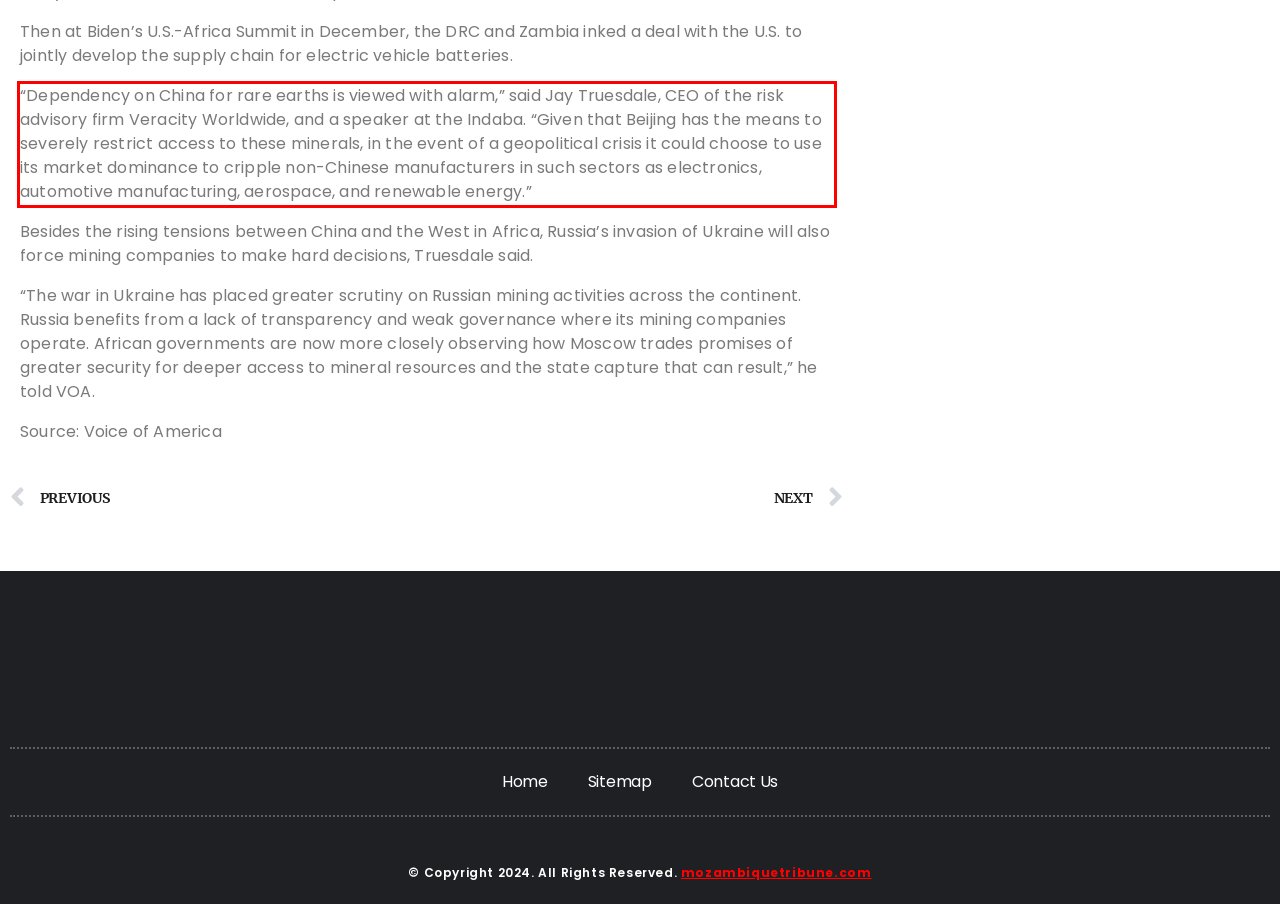You are given a screenshot with a red rectangle. Identify and extract the text within this red bounding box using OCR.

“Dependency on China for rare earths is viewed with alarm,” said Jay Truesdale, CEO of the risk advisory firm Veracity Worldwide, and a speaker at the Indaba. “Given that Beijing has the means to severely restrict access to these minerals, in the event of a geopolitical crisis it could choose to use its market dominance to cripple non-Chinese manufacturers in such sectors as electronics, automotive manufacturing, aerospace, and renewable energy.”